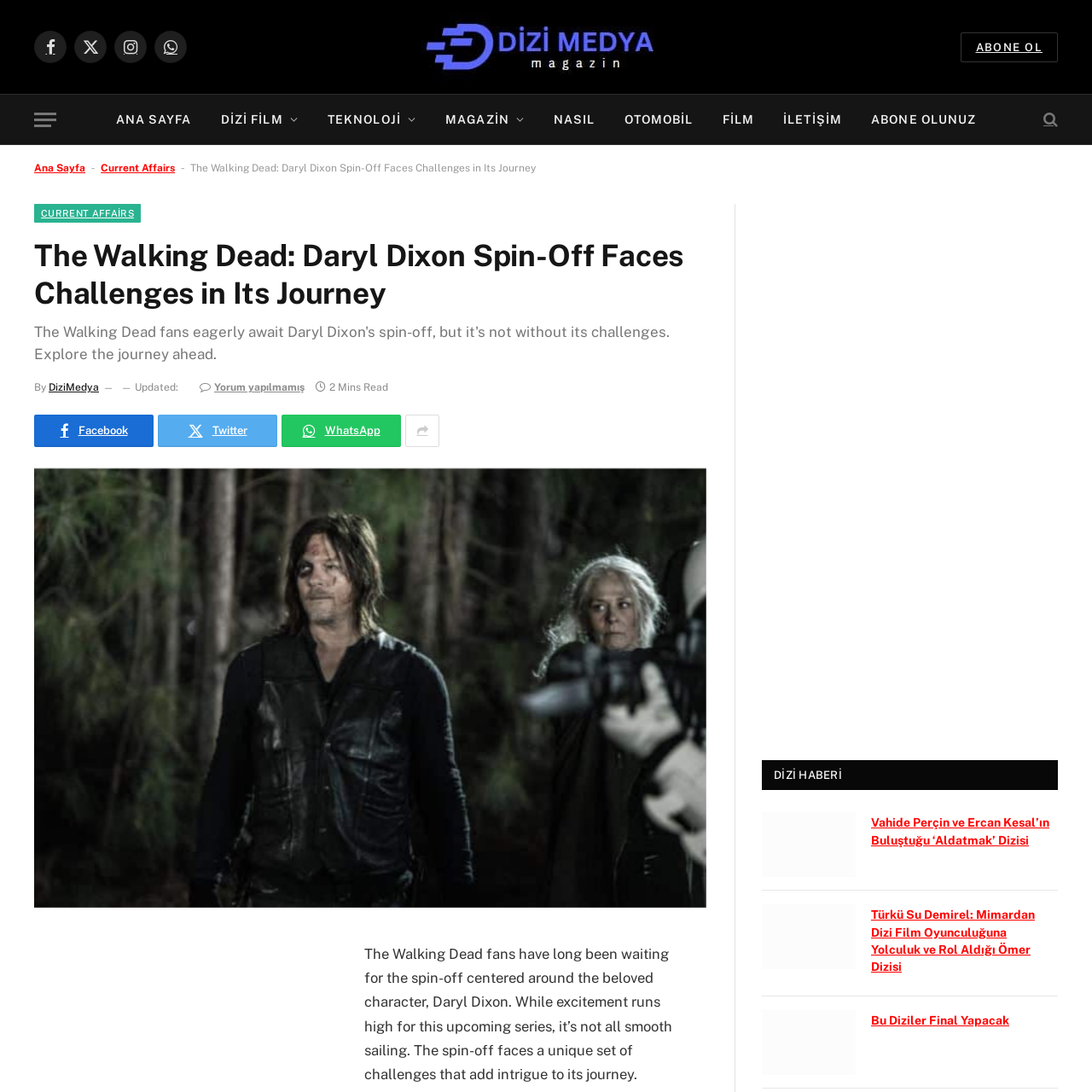How many social media links are at the top?
Based on the screenshot, answer the question with a single word or phrase.

4